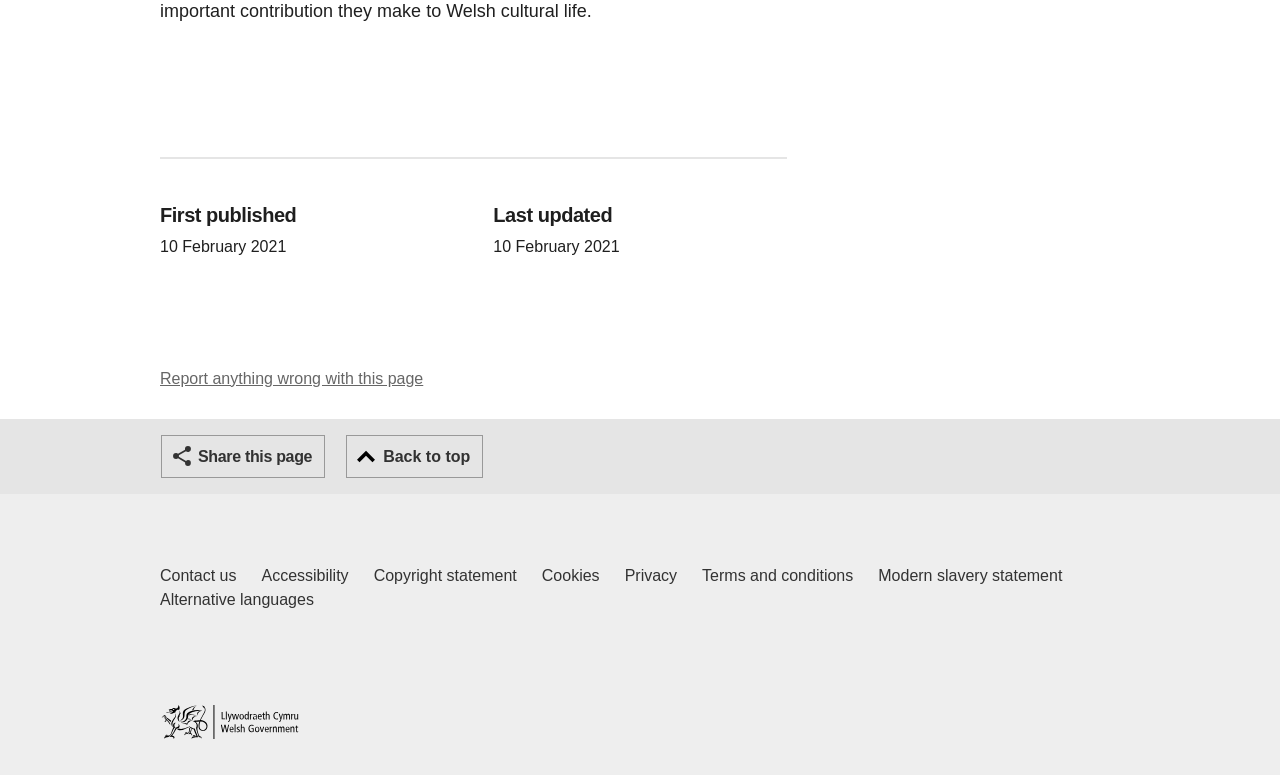Identify the bounding box coordinates for the UI element described as: "Uncategorized".

None